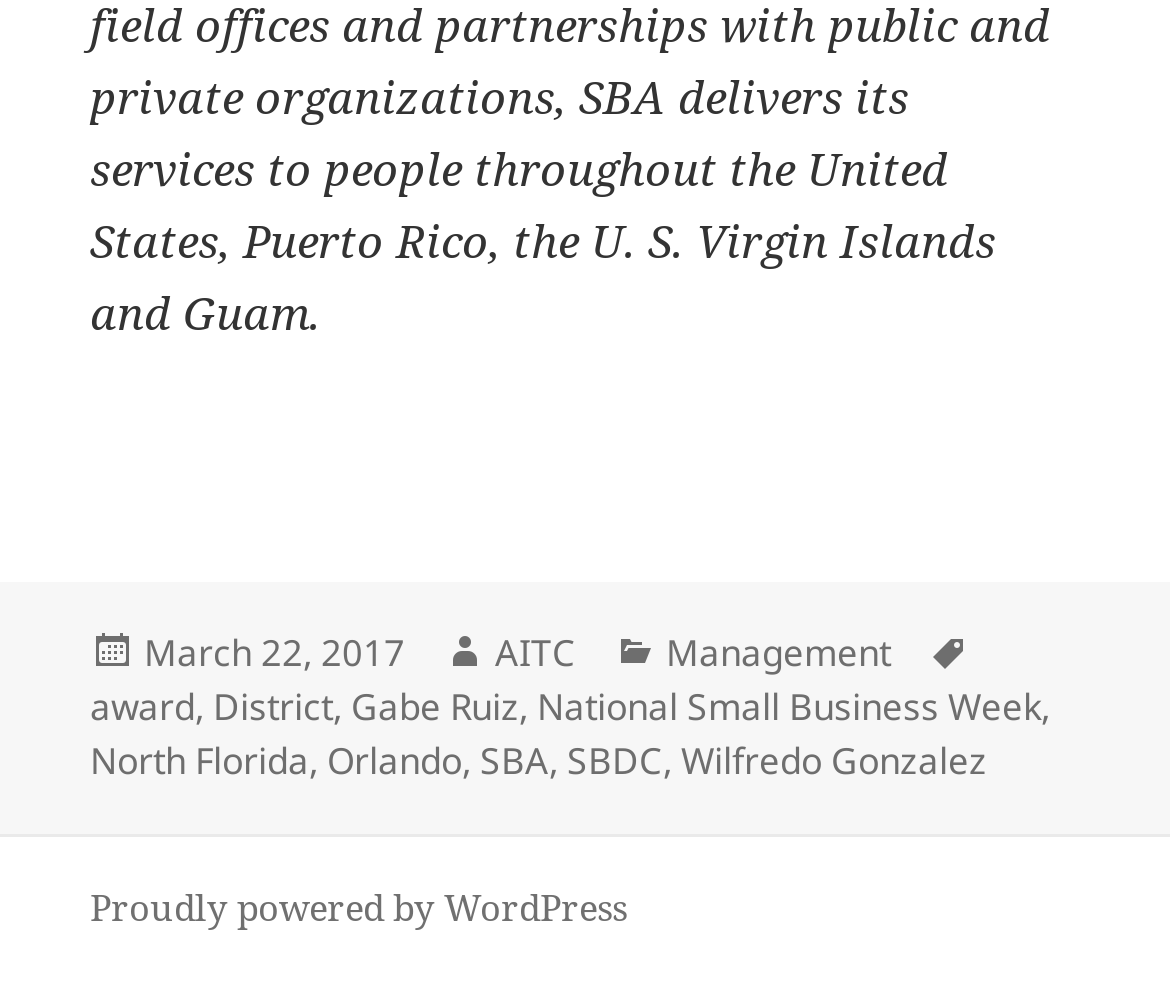Kindly determine the bounding box coordinates for the clickable area to achieve the given instruction: "Check out WordPress website".

[0.077, 0.898, 0.536, 0.953]